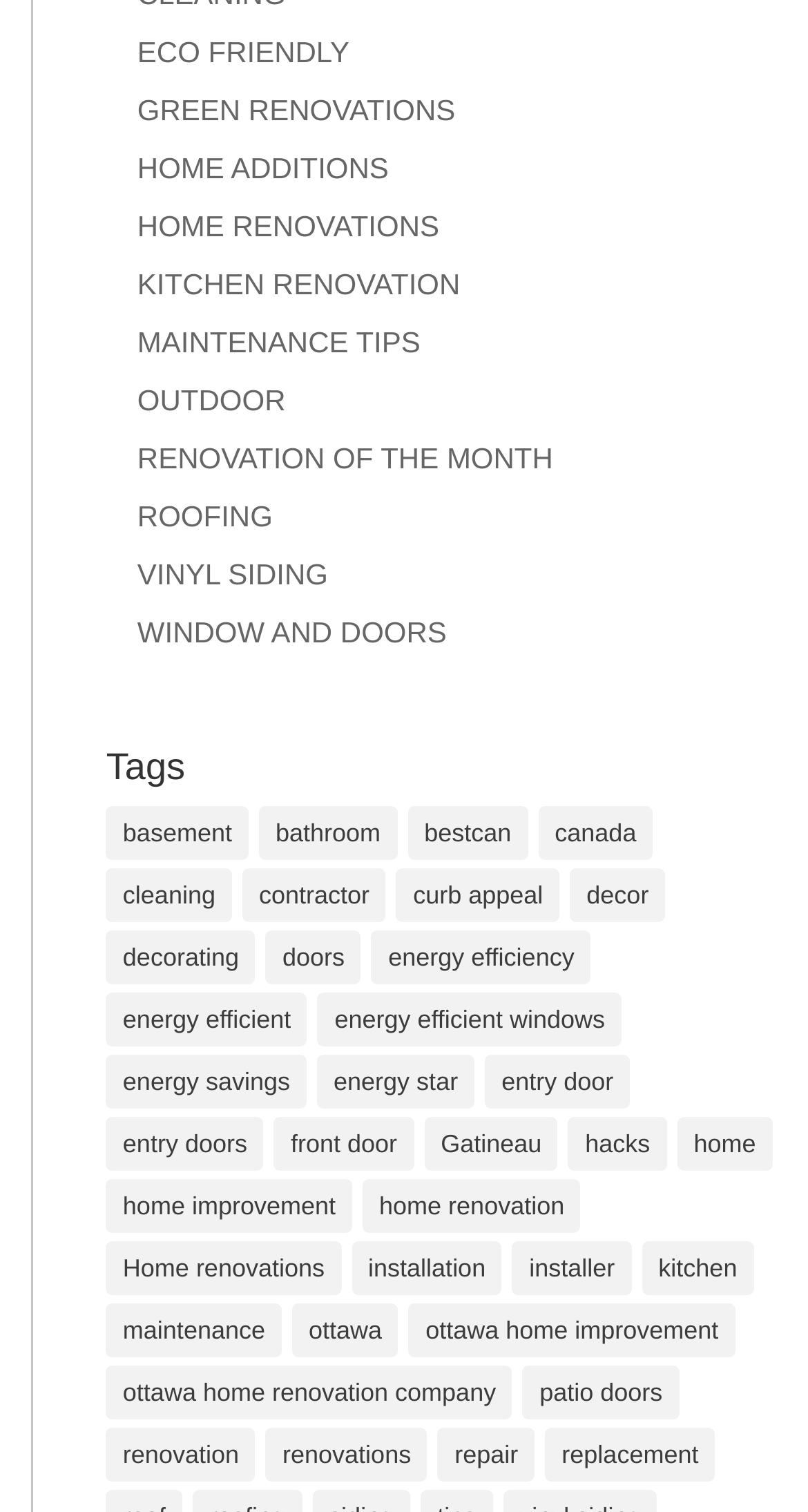Give a concise answer using only one word or phrase for this question:
How many links are there on the webpage?

312 + 9